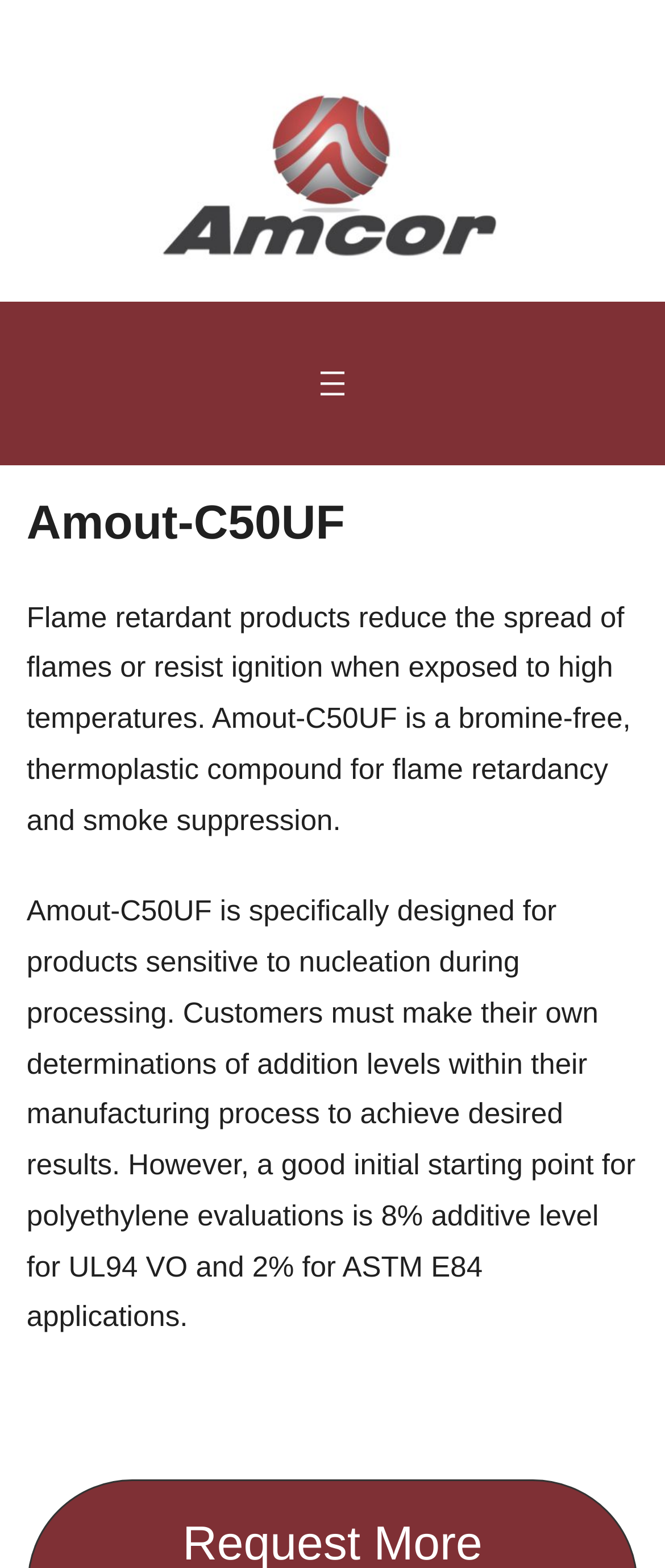Construct a thorough caption encompassing all aspects of the webpage.

The webpage is about Amout-C50UF, a product from Amcor, Inc. At the top of the page, there is a header section that spans the entire width, taking up about 30% of the page's height. Within this section, there is a figure element located roughly in the middle, taking up about half of the header's width. To the left of the figure, there is a navigation menu with a button labeled "Open menu" that, when clicked, opens a dialog popup. The button is accompanied by an image.

Below the header section, there is a prominent heading that reads "Amout-C50UF", taking up about 90% of the page's width. Underneath the heading, there are two blocks of text. The first block describes the product, stating that it is a bromine-free, thermoplastic compound for flame retardancy and smoke suppression. The second block provides more detailed information about the product's usage, including recommended addition levels for polyethylene evaluations.

Overall, the webpage has a simple and organized structure, with a clear focus on providing information about the Amout-C50UF product.